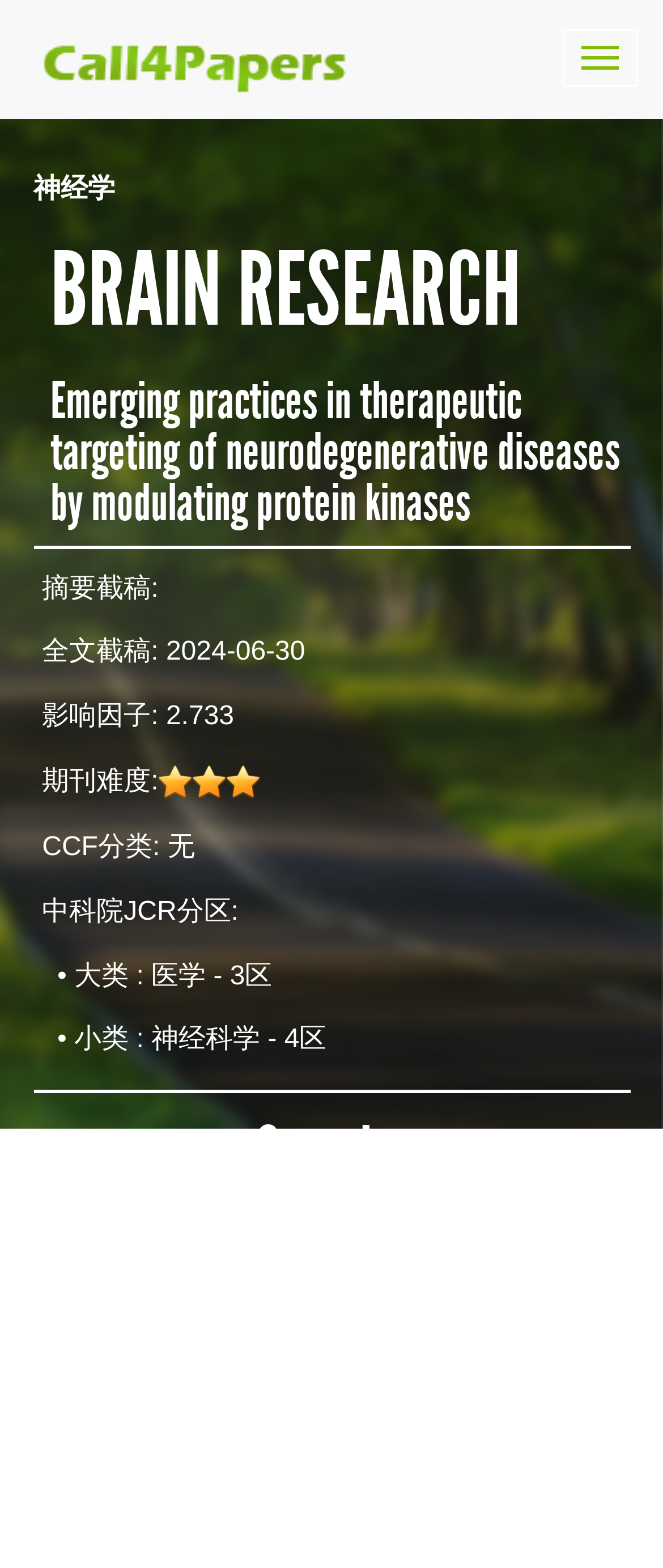Using the webpage screenshot, find the UI element described by alt="logo". Provide the bounding box coordinates in the format (top-left x, top-left y, bottom-right x, bottom-right y), ensuring all values are floating point numbers between 0 and 1.

[0.0, 0.015, 0.551, 0.037]